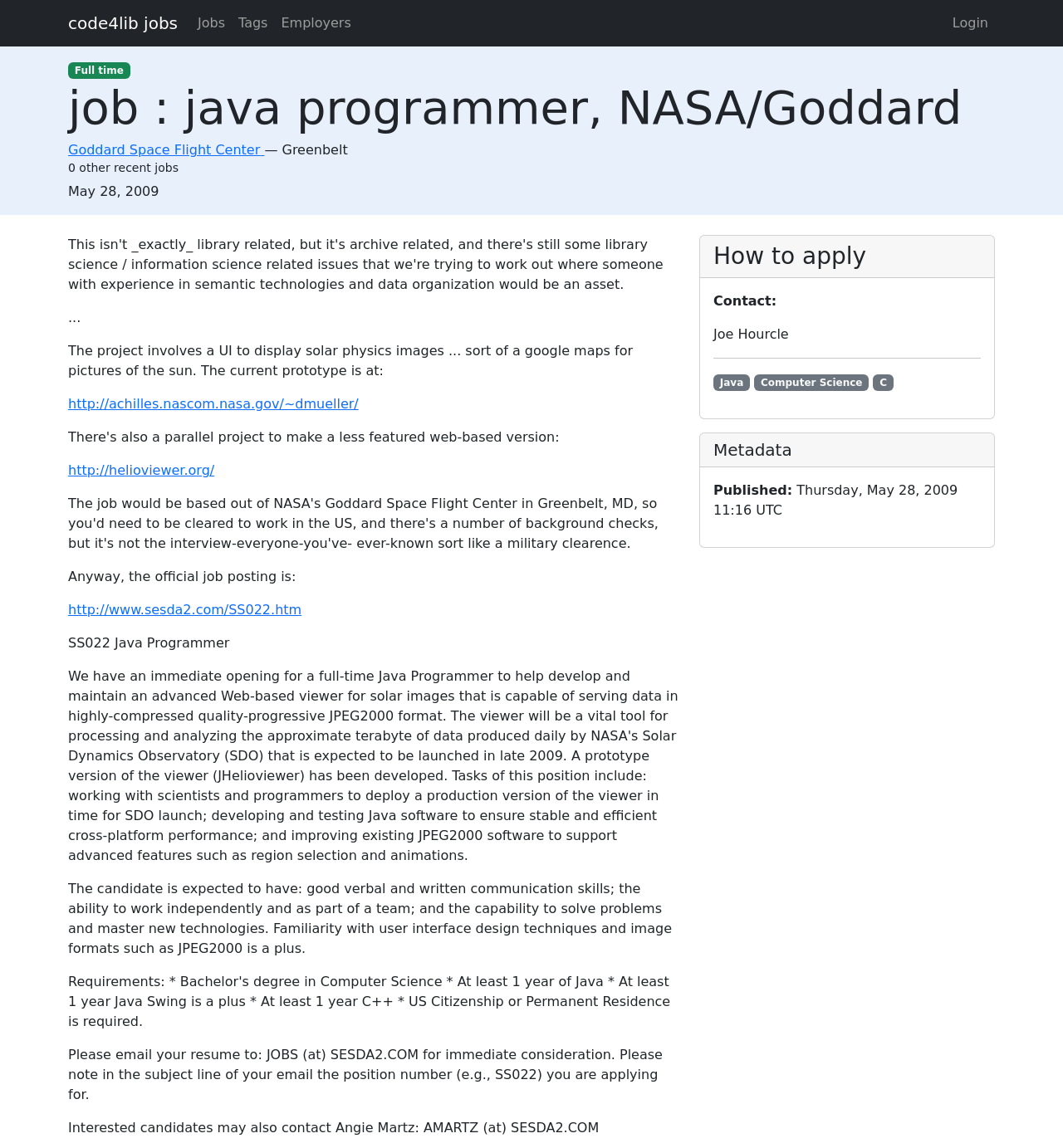Answer the question below with a single word or a brief phrase: 
What skills are required for the job?

Verbal and written communication skills